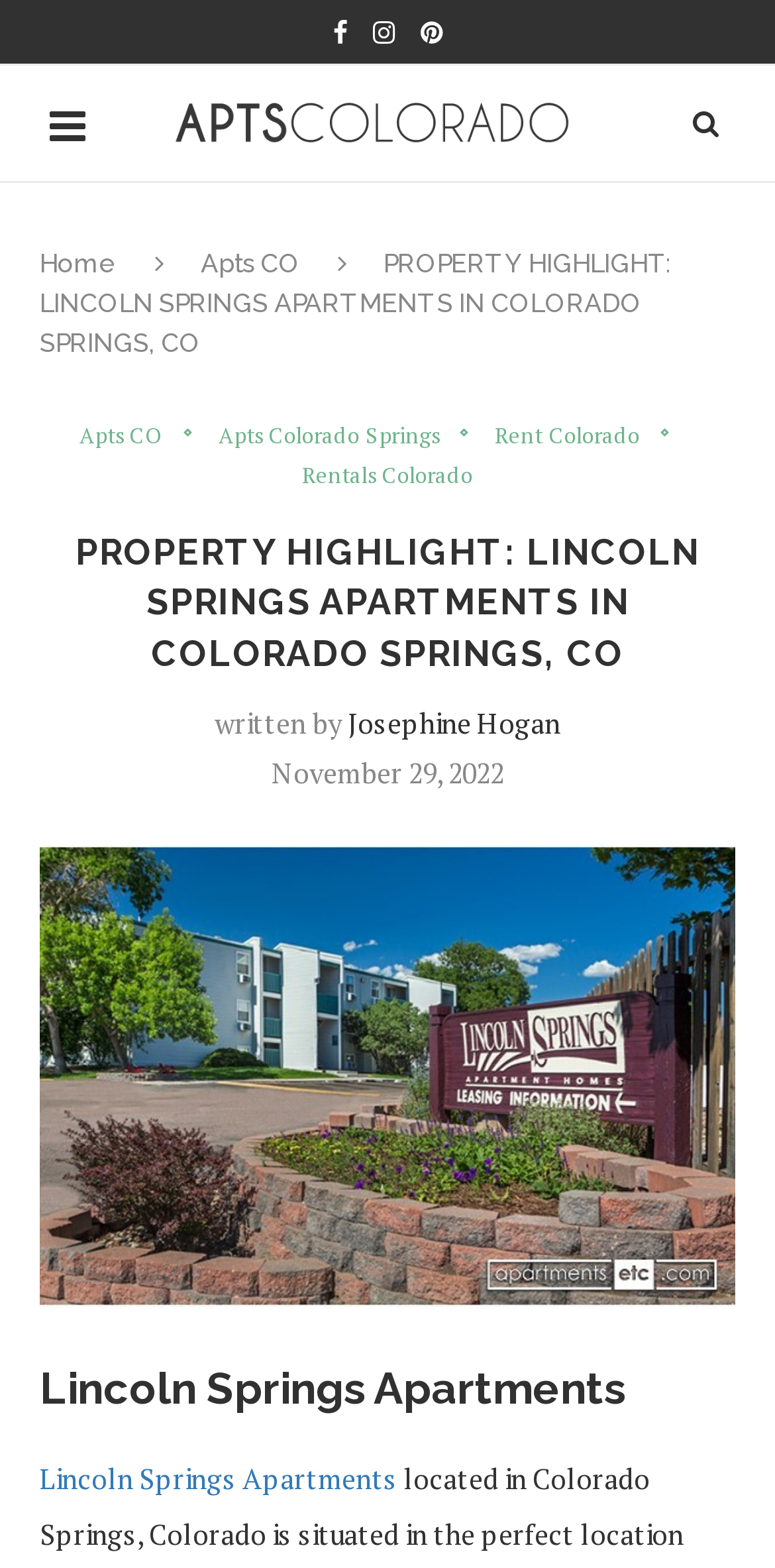Please identify and generate the text content of the webpage's main heading.

PROPERTY HIGHLIGHT: LINCOLN SPRINGS APARTMENTS IN COLORADO SPRINGS, CO